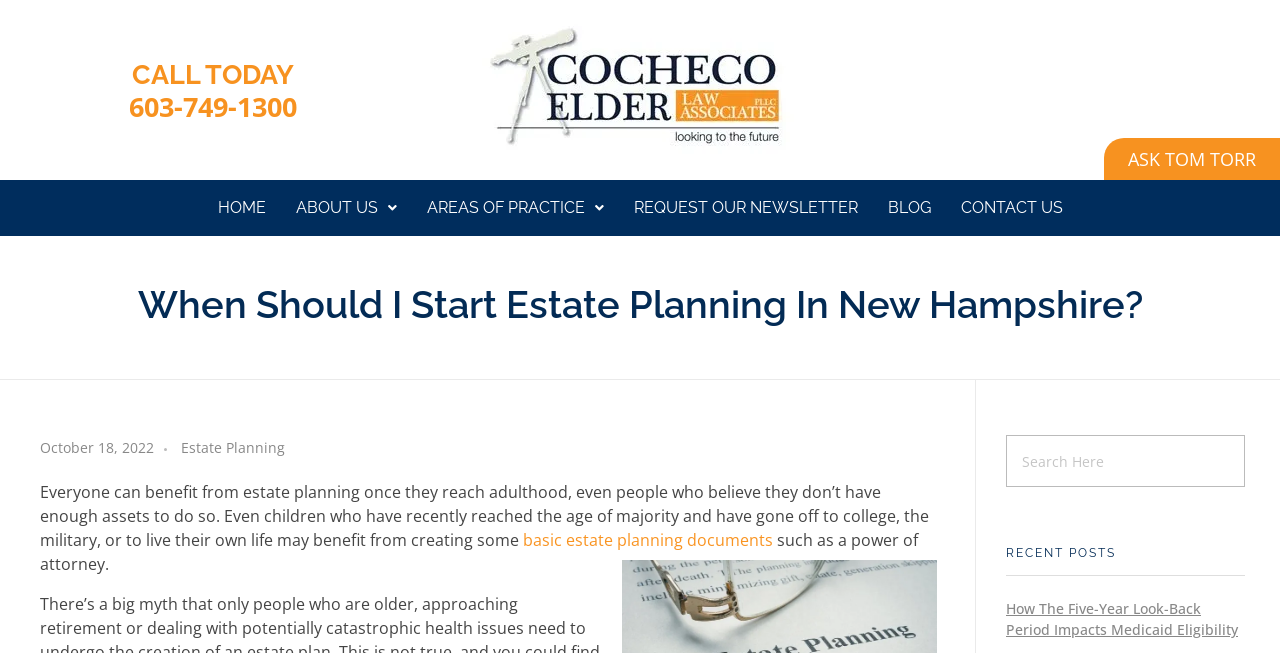Determine the bounding box coordinates for the clickable element to execute this instruction: "Search for something". Provide the coordinates as four float numbers between 0 and 1, i.e., [left, top, right, bottom].

[0.786, 0.667, 0.973, 0.746]